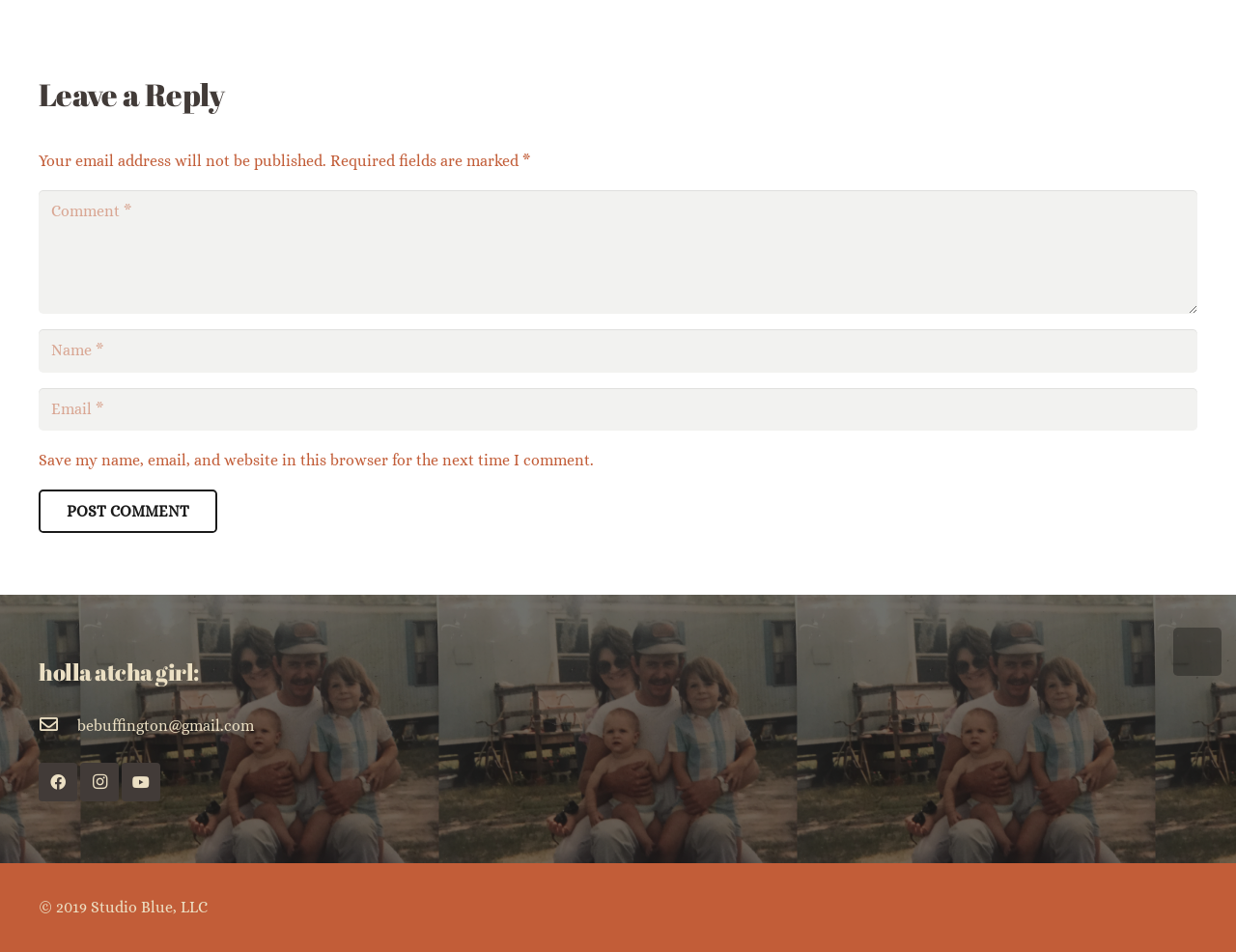Based on the element description, predict the bounding box coordinates (top-left x, top-left y, bottom-right x, bottom-right y) for the UI element in the screenshot: aria-label="Email" name="email" placeholder="Email *"

[0.031, 0.407, 0.969, 0.453]